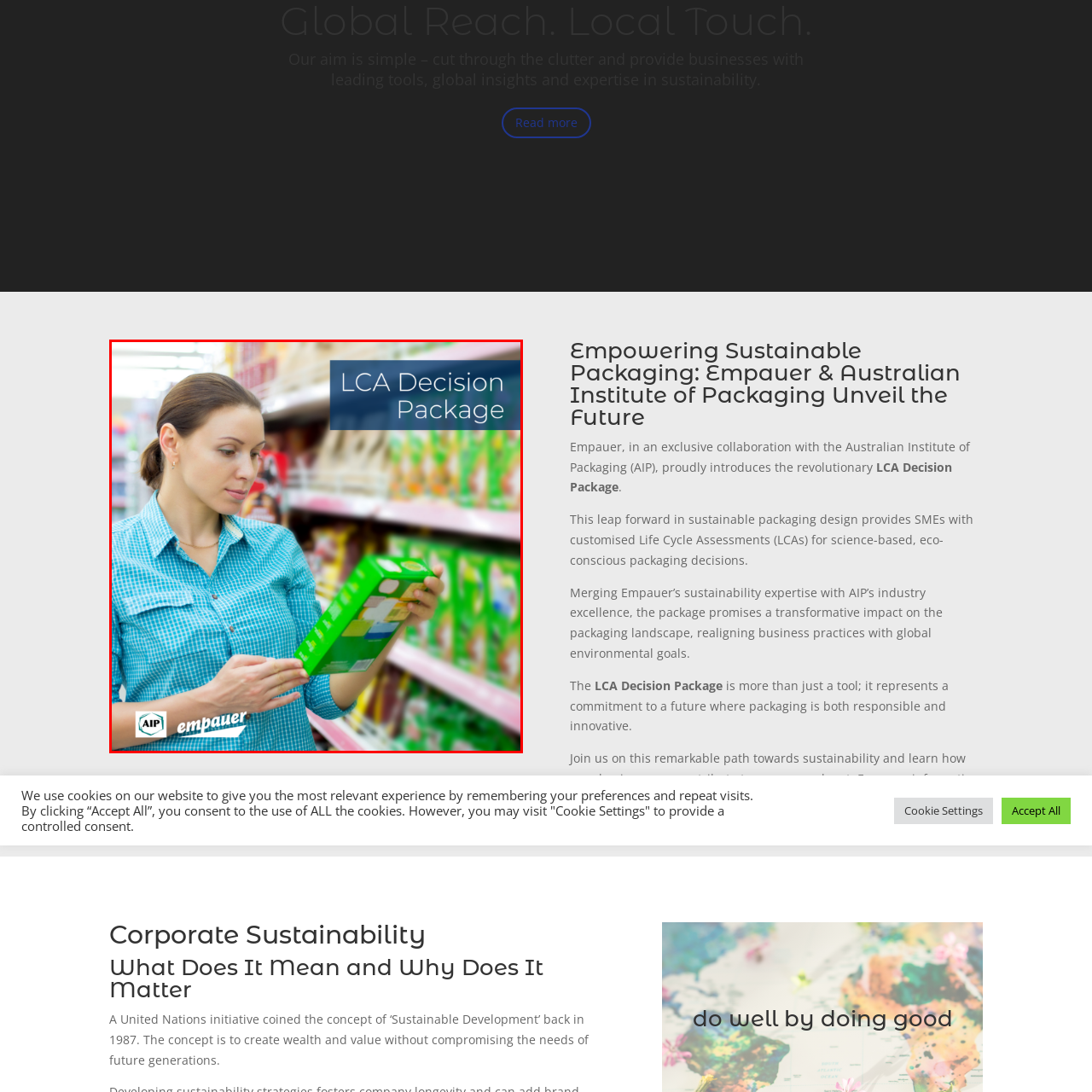Please review the portion of the image contained within the red boundary and provide a detailed answer to the subsequent question, referencing the image: How many logos are visible at the bottom?

The caption states that the logos for 'AIP' and 'empauer' are visible at the bottom of the image, which means there are two logos present.